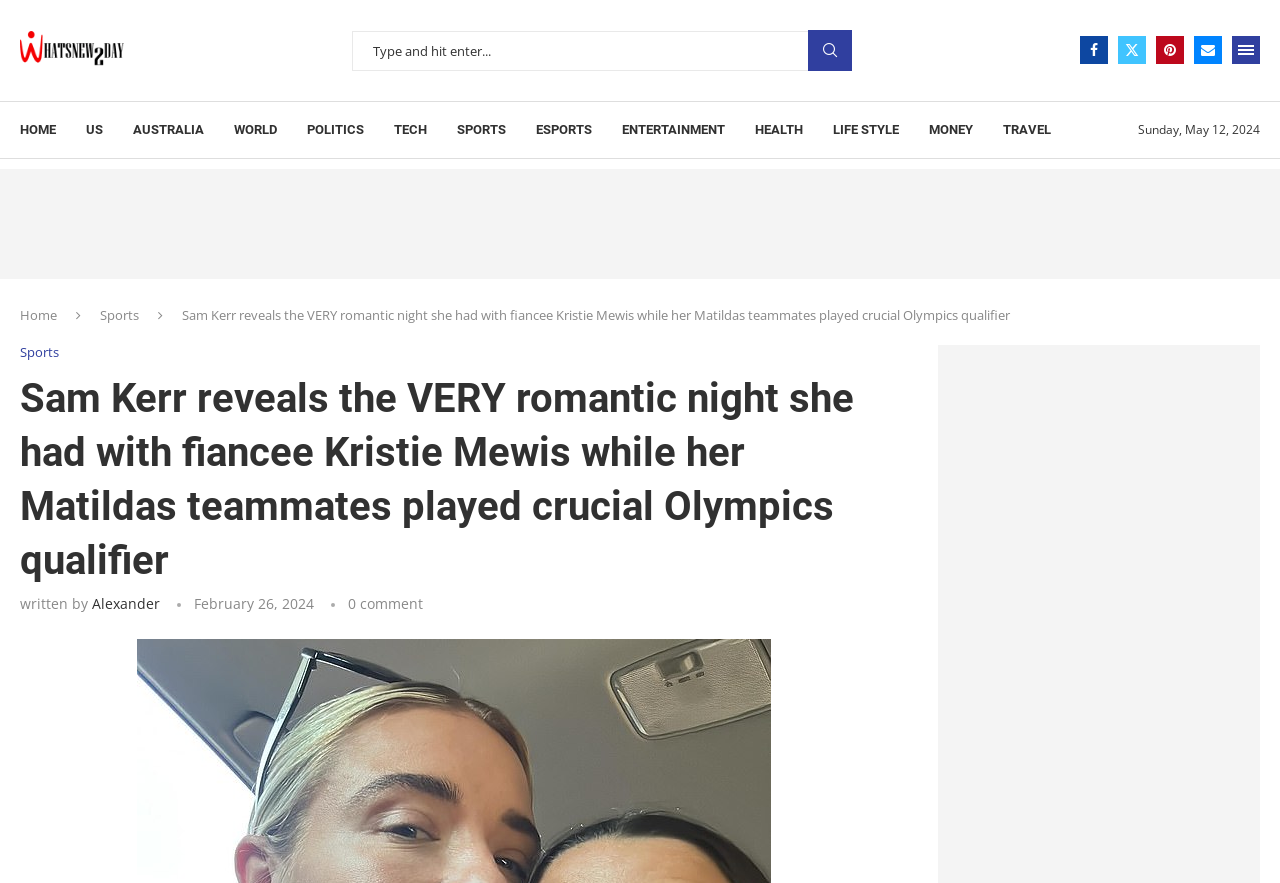Please identify the bounding box coordinates of the element's region that I should click in order to complete the following instruction: "Read the latest news". The bounding box coordinates consist of four float numbers between 0 and 1, i.e., [left, top, right, bottom].

[0.016, 0.115, 0.044, 0.179]